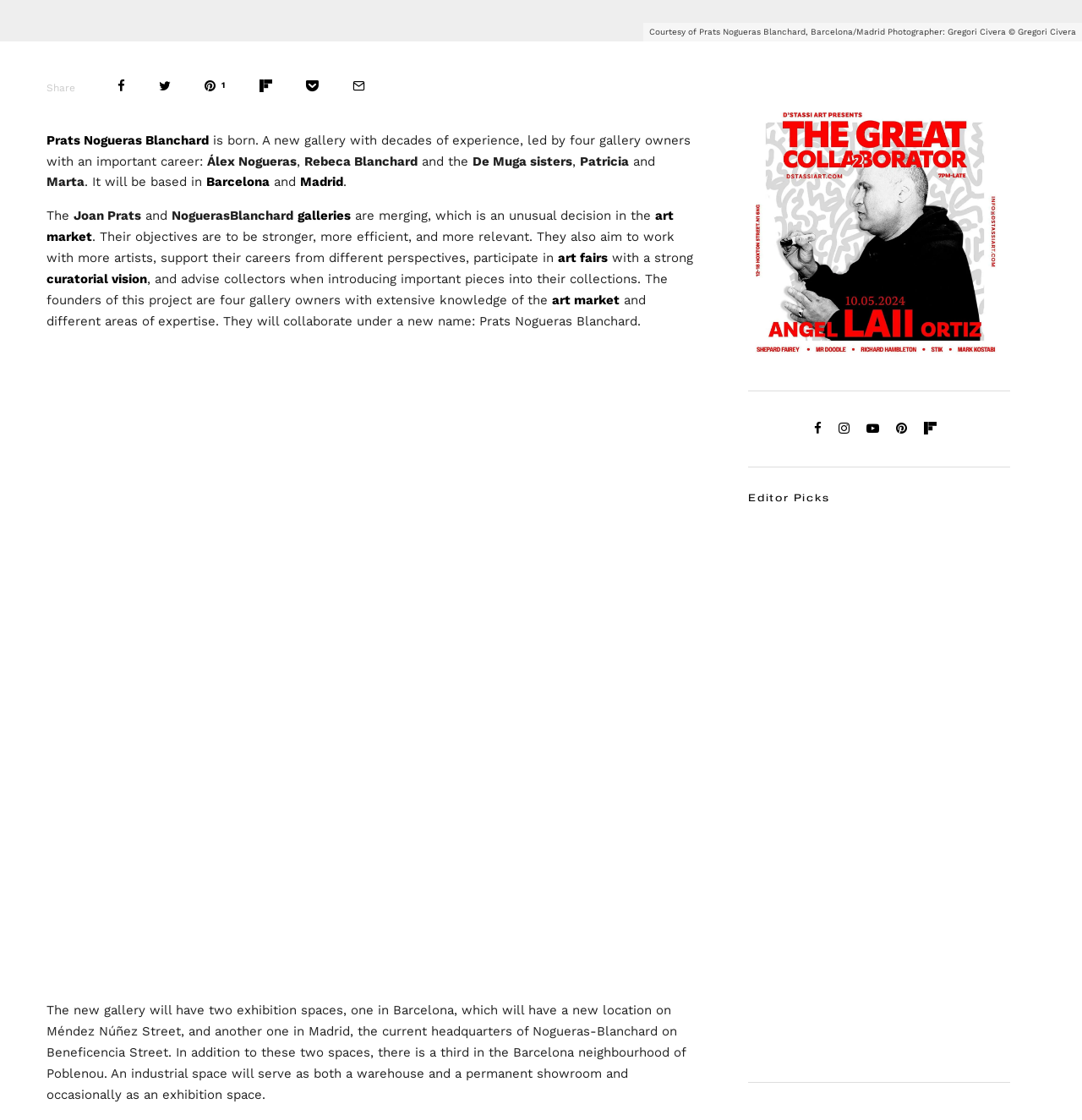Respond to the following question using a concise word or phrase: 
What is the name of the photographer who took the picture?

Gregori Civera